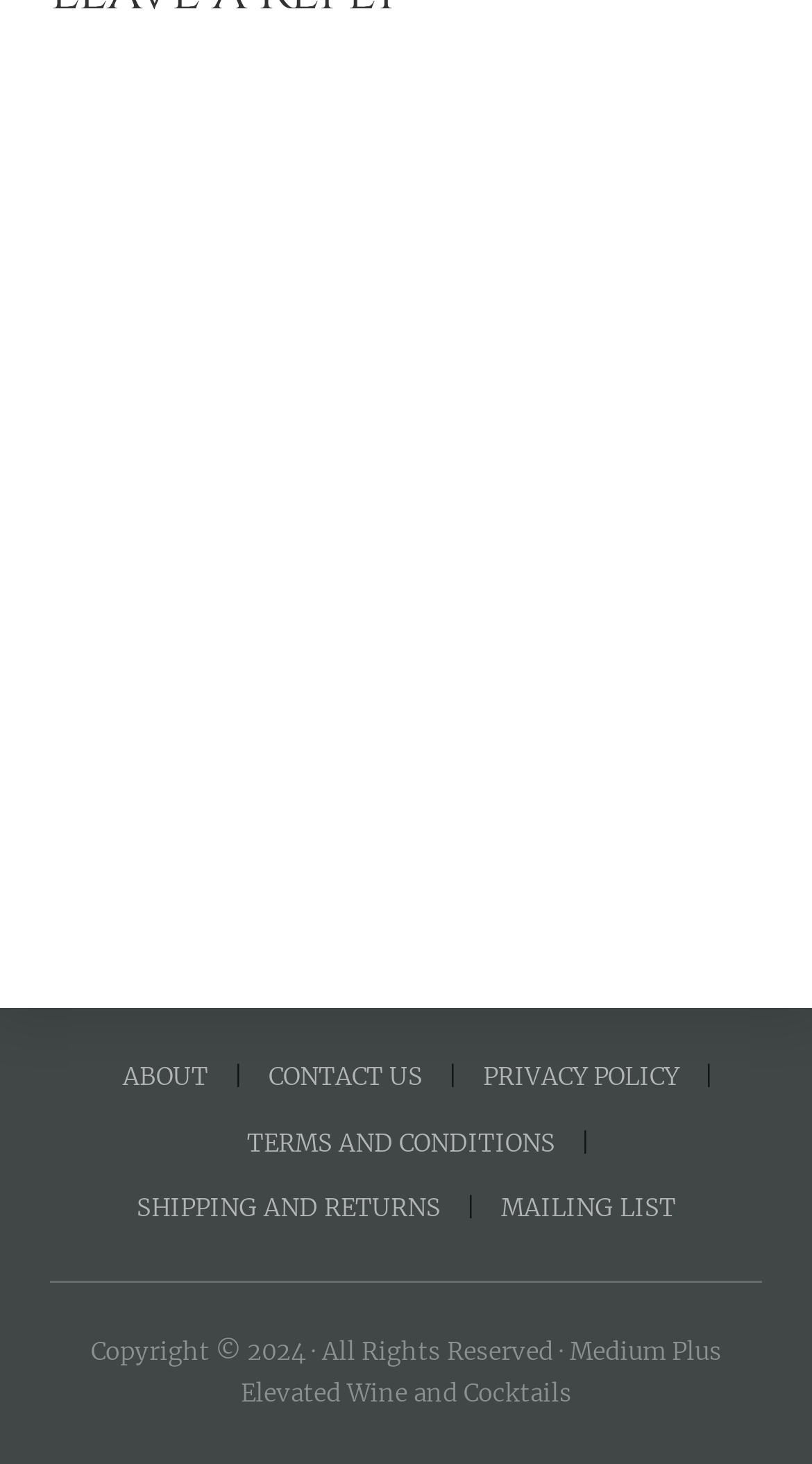What is the position of the 'MAILING LIST' link?
Using the image as a reference, give a one-word or short phrase answer.

Bottom right